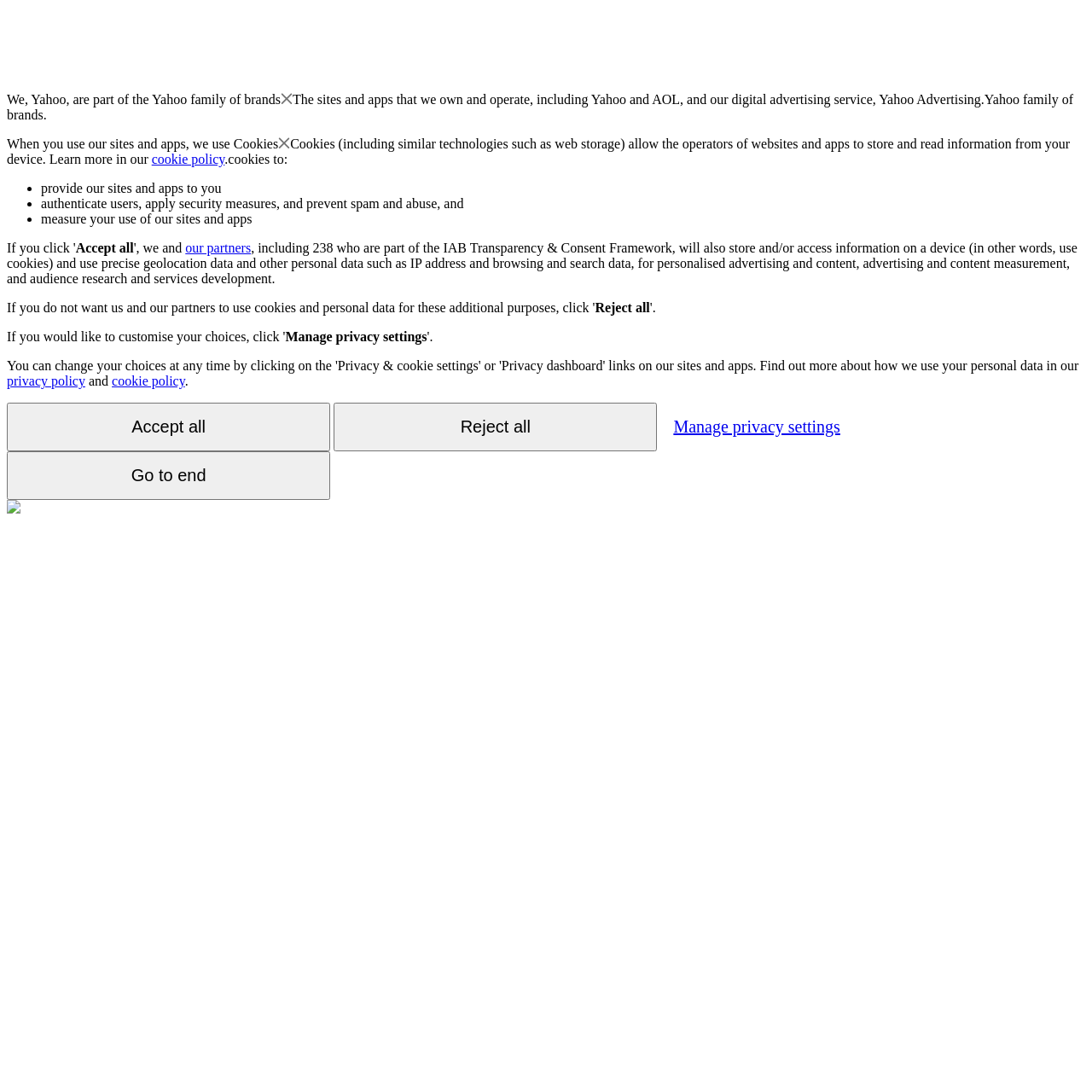Kindly provide the bounding box coordinates of the section you need to click on to fulfill the given instruction: "Click the 'Accept all' button".

[0.069, 0.22, 0.122, 0.234]